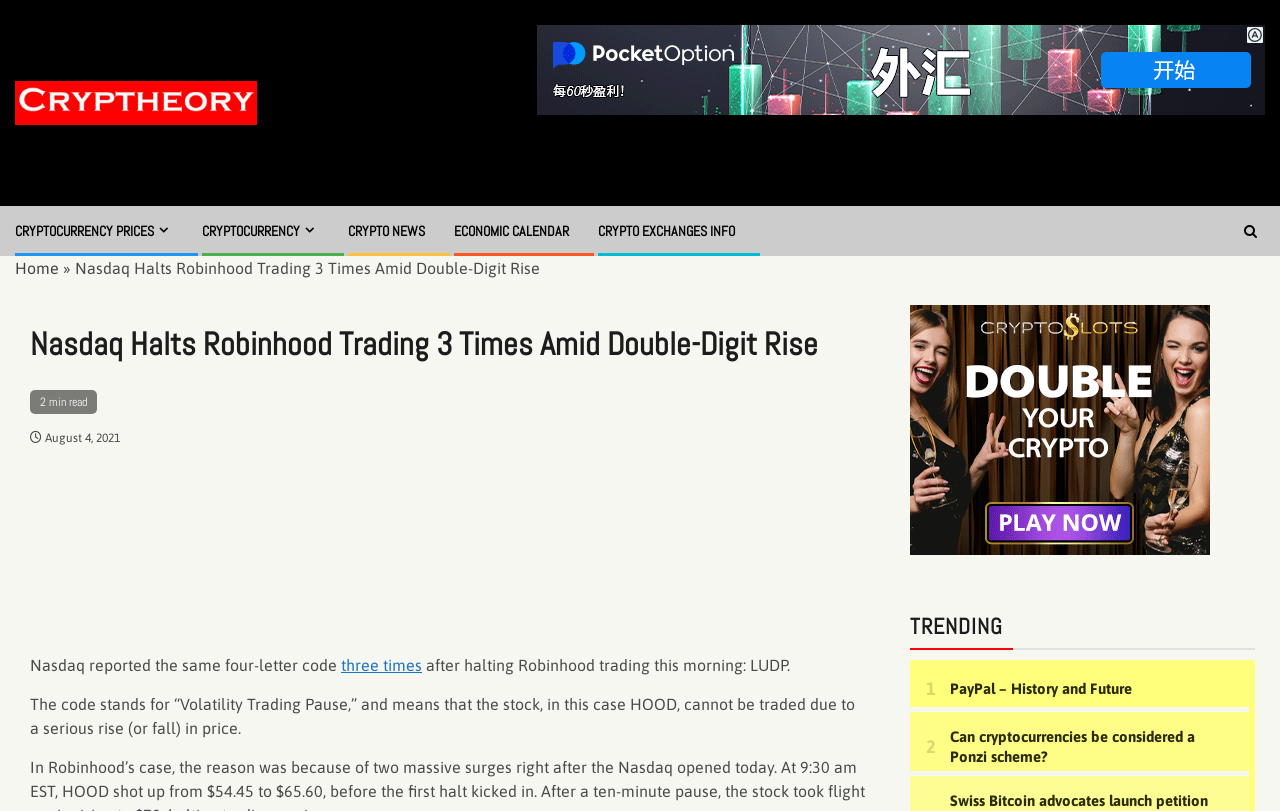Locate the bounding box coordinates of the region to be clicked to comply with the following instruction: "Check TRENDING". The coordinates must be four float numbers between 0 and 1, in the form [left, top, right, bottom].

[0.711, 0.746, 0.98, 0.801]